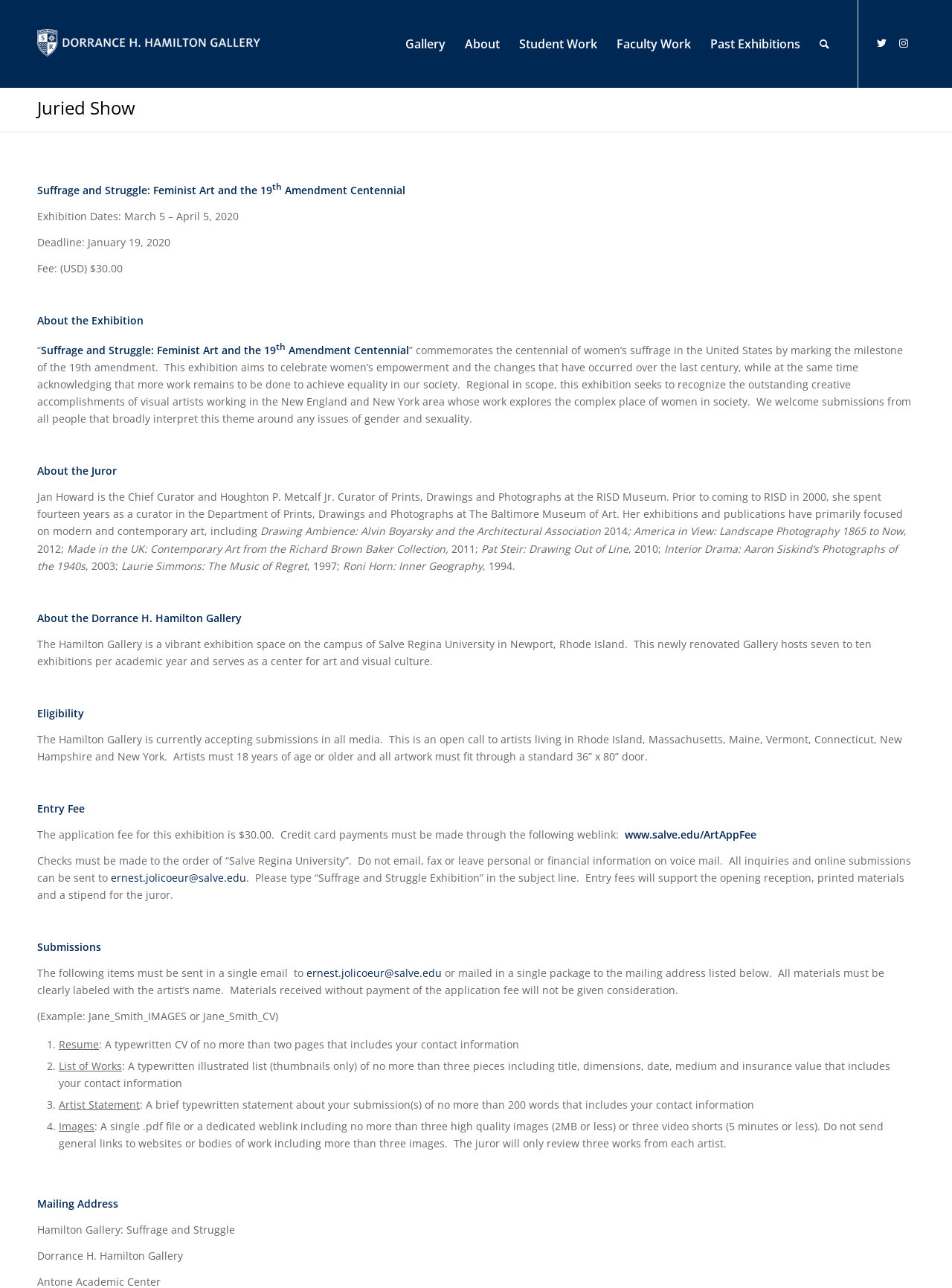Identify the bounding box coordinates for the UI element described as follows: Student Work. Use the format (top-left x, top-left y, bottom-right x, bottom-right y) and ensure all values are floating point numbers between 0 and 1.

[0.535, 0.0, 0.638, 0.068]